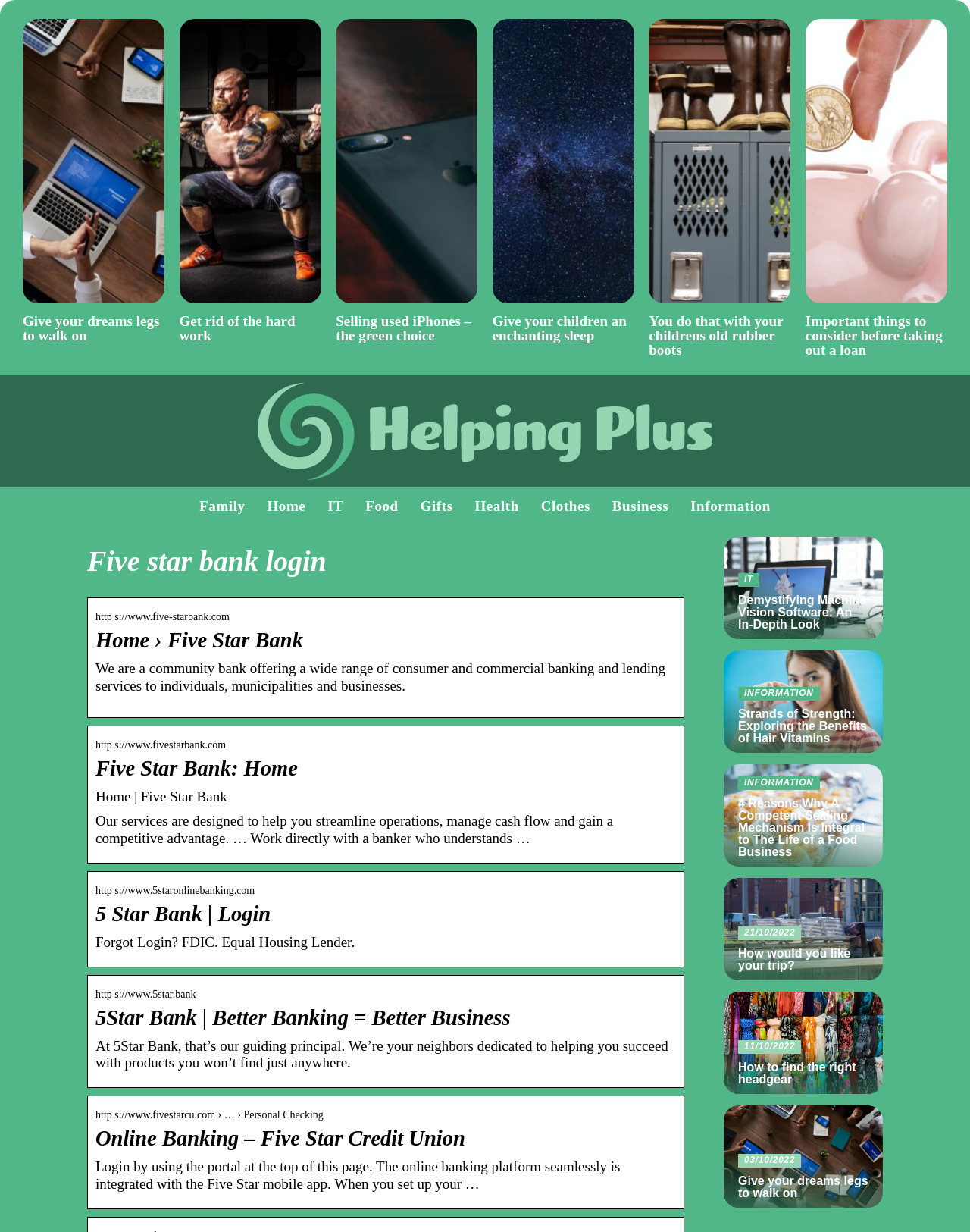Determine the bounding box coordinates of the section I need to click to execute the following instruction: "Click on 'Home'". Provide the coordinates as four float numbers between 0 and 1, i.e., [left, top, right, bottom].

[0.275, 0.404, 0.315, 0.417]